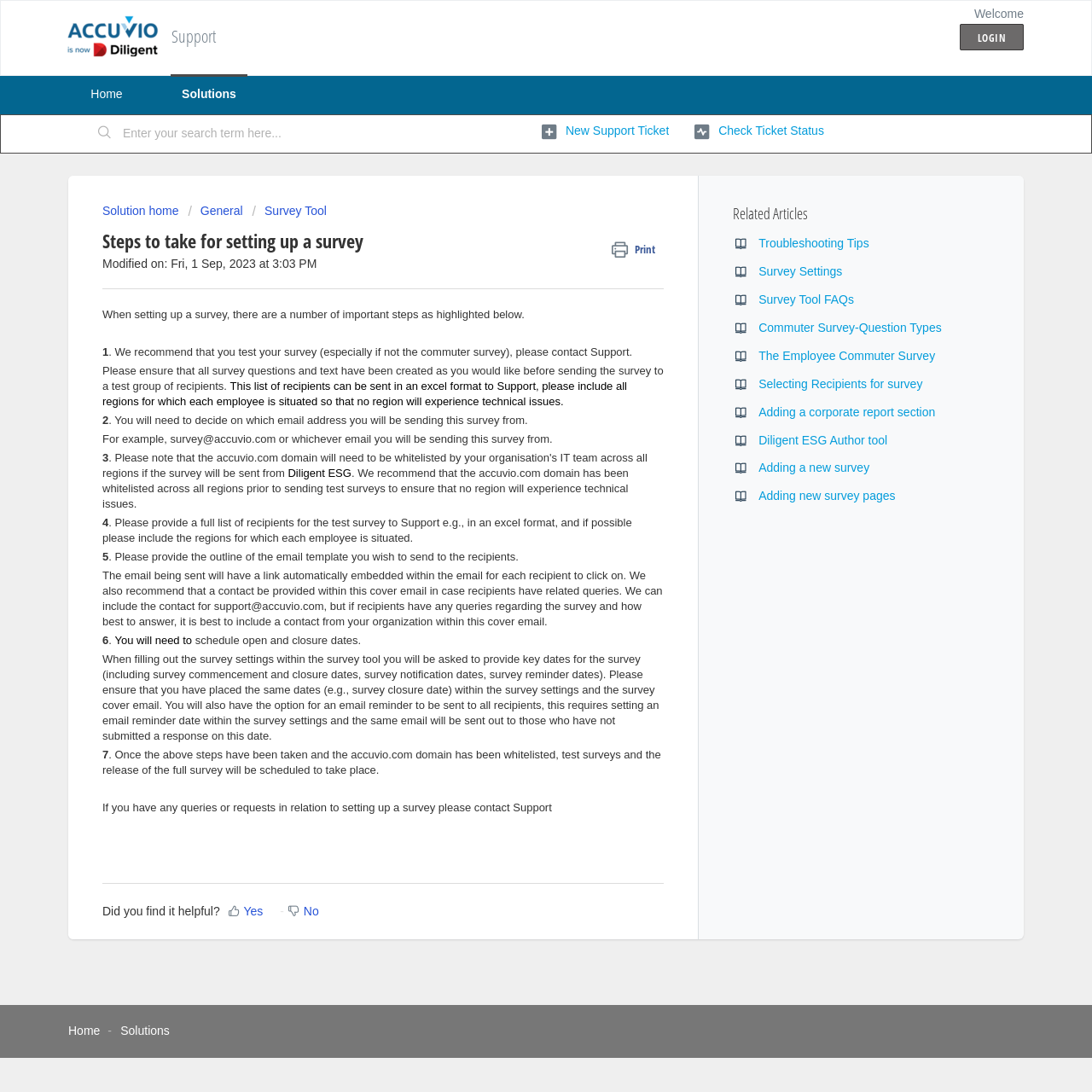Who should you contact if you have queries about setting up a survey?
Answer the question with a single word or phrase by looking at the picture.

Support